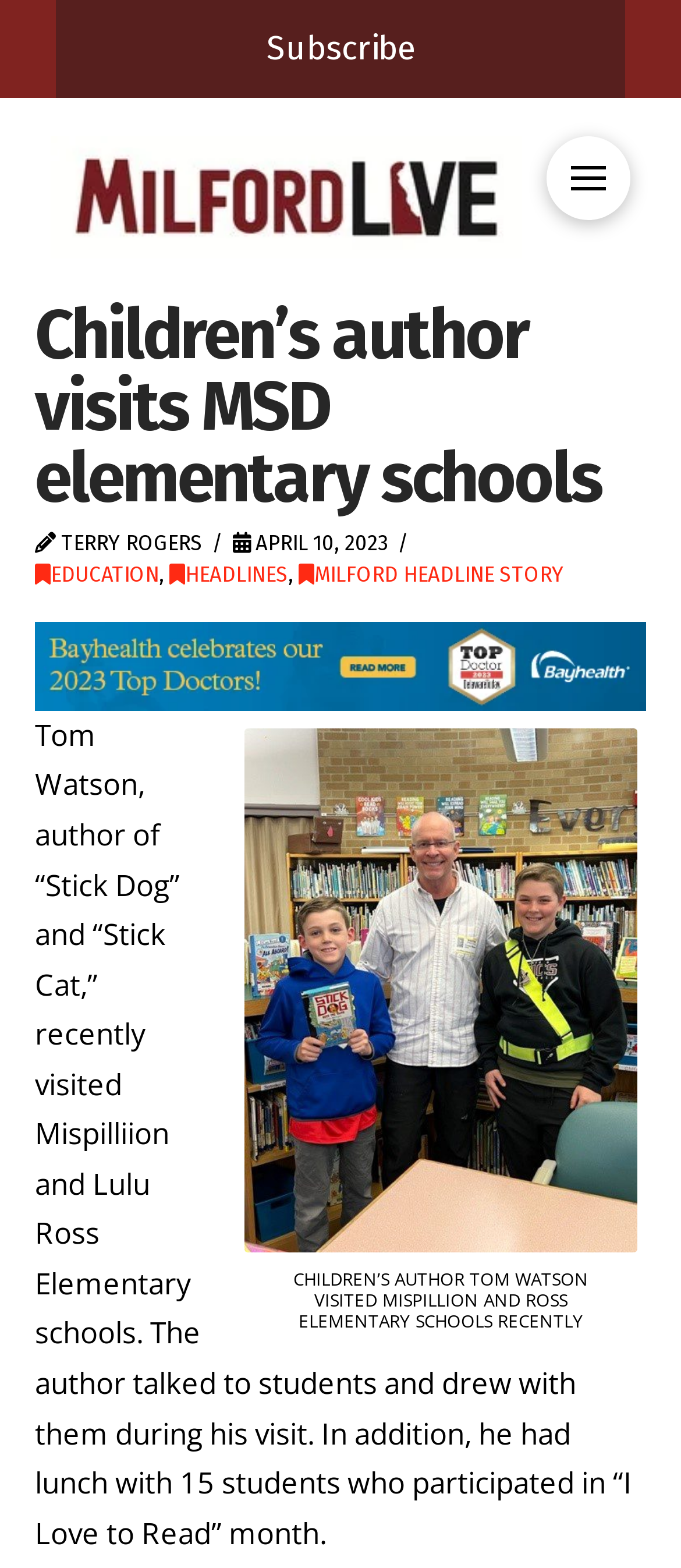Provide your answer to the question using just one word or phrase: What did the author do with the students during his visit?

Talked and drew